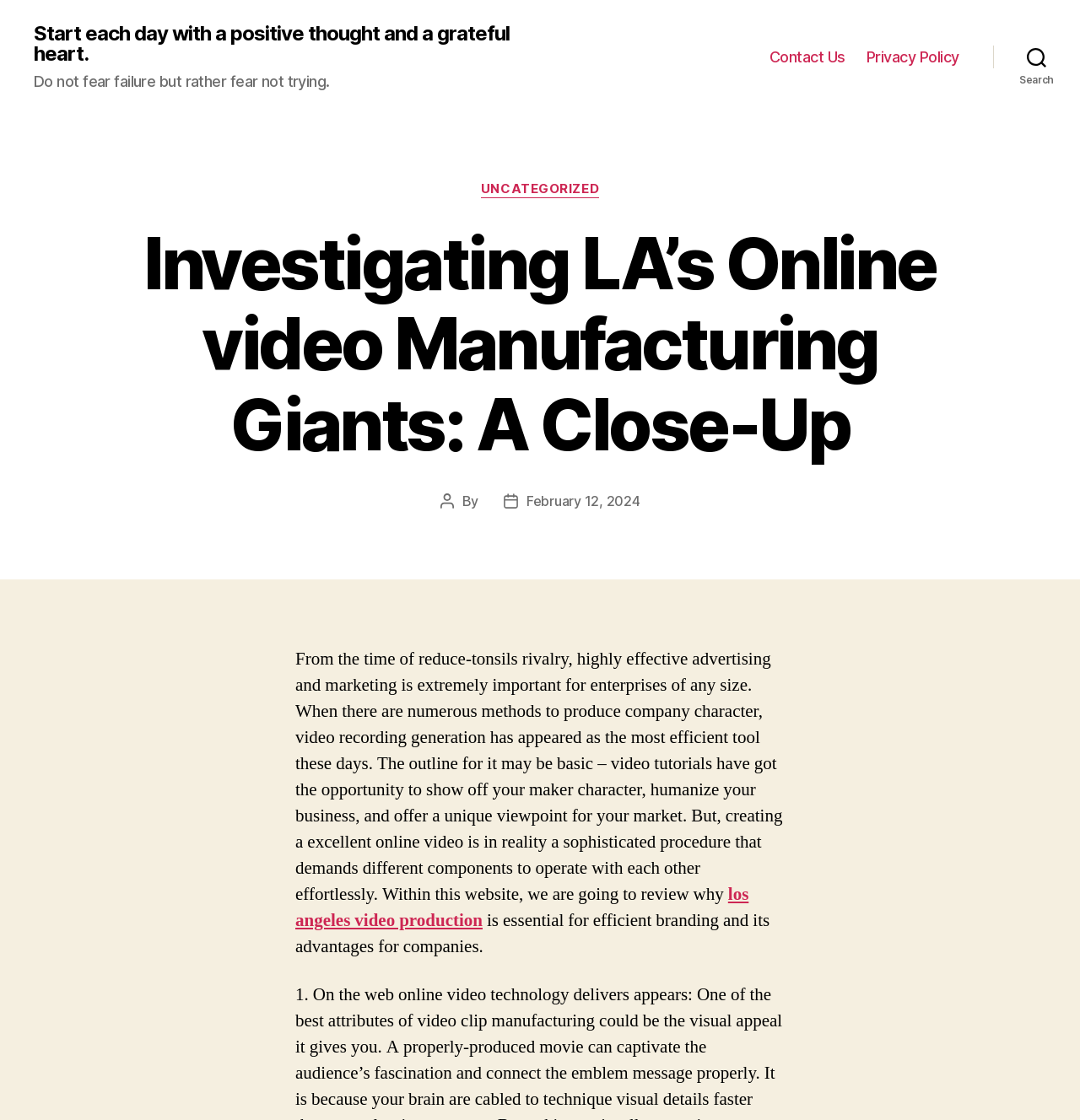Give the bounding box coordinates for the element described by: "los angeles video production".

[0.273, 0.788, 0.693, 0.832]